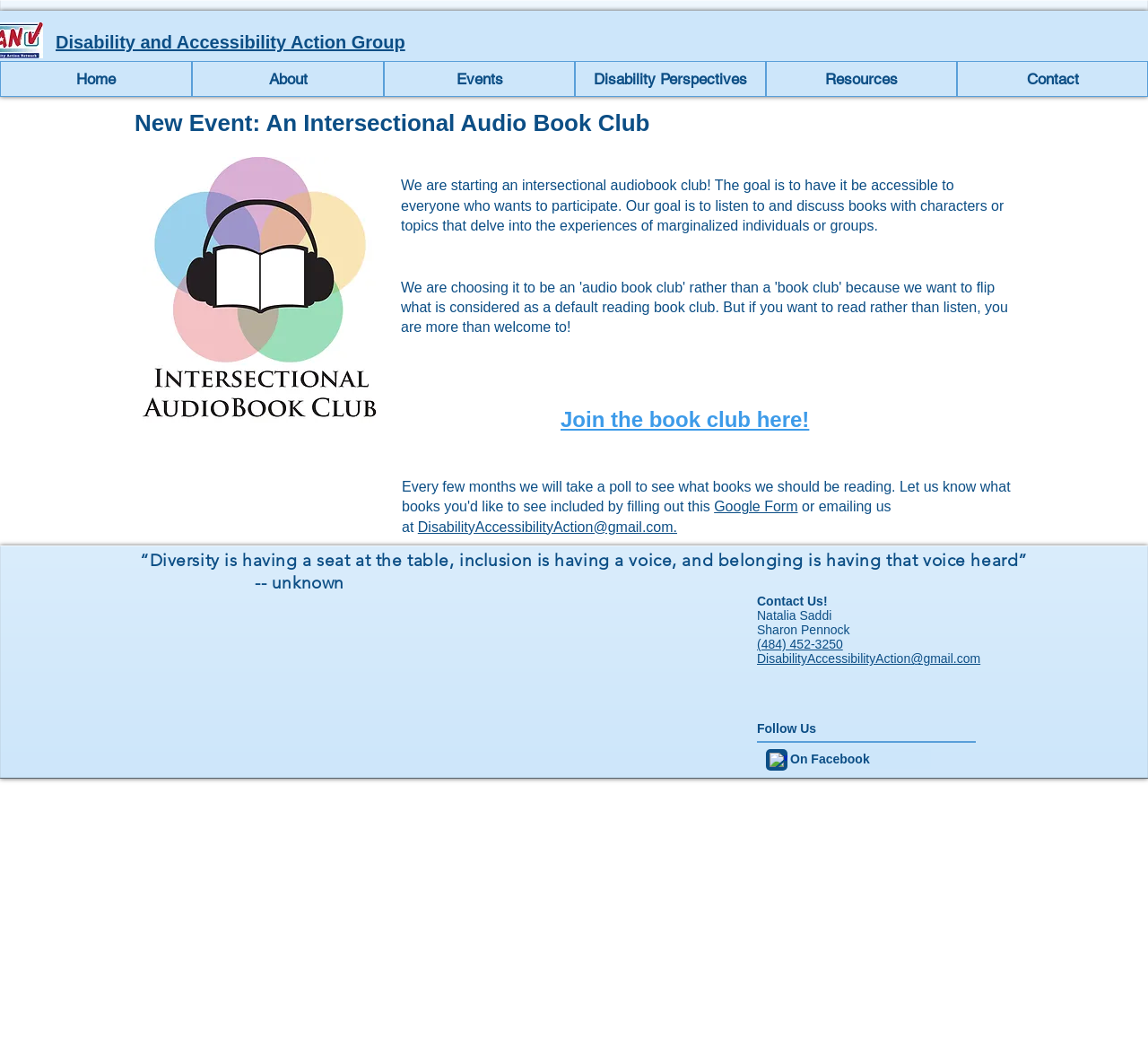What is the main title displayed on this webpage?

Disability and Accessibility Action Group